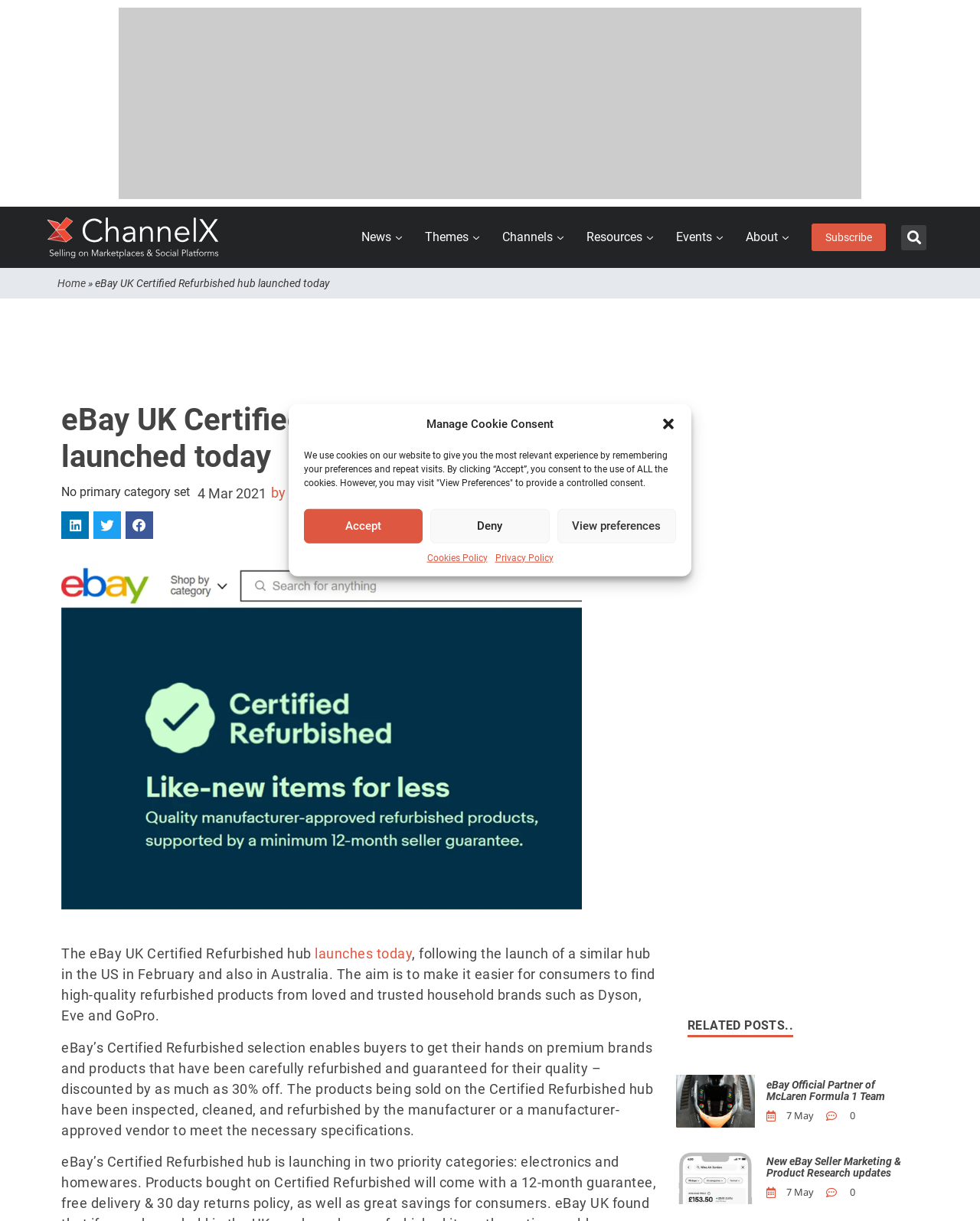Convey a detailed summary of the webpage, mentioning all key elements.

The webpage is about the launch of eBay UK's Certified Refurbished hub, which aims to make it easier for consumers to find high-quality refurbished products from trusted brands. 

At the top of the page, there is a dialog box for managing cookie consent, which includes buttons to accept, deny, or view preferences. Below this, there is a logo of ChannelX, a news website, and a navigation menu with links to News, Themes, Channels, Resources, Events, About, and Subscribe.

The main content of the page is divided into two sections. The first section has a heading that reads "eBay UK Certified Refurbished hub launched today" and includes a brief description of the hub's purpose. Below this, there is a paragraph of text that explains the benefits of the Certified Refurbished selection, including discounts of up to 30% off premium brands and products.

The second section is titled "RELATED POSTS" and features three related news articles, each with an image, a heading, and a brief description. The articles are about eBay's partnership with McLaren Formula 1 Team, and updates to eBay Seller Marketing and Product Research.

Throughout the page, there are also social media buttons to share the article on LinkedIn, Twitter, and Facebook, as well as a search bar at the top right corner.